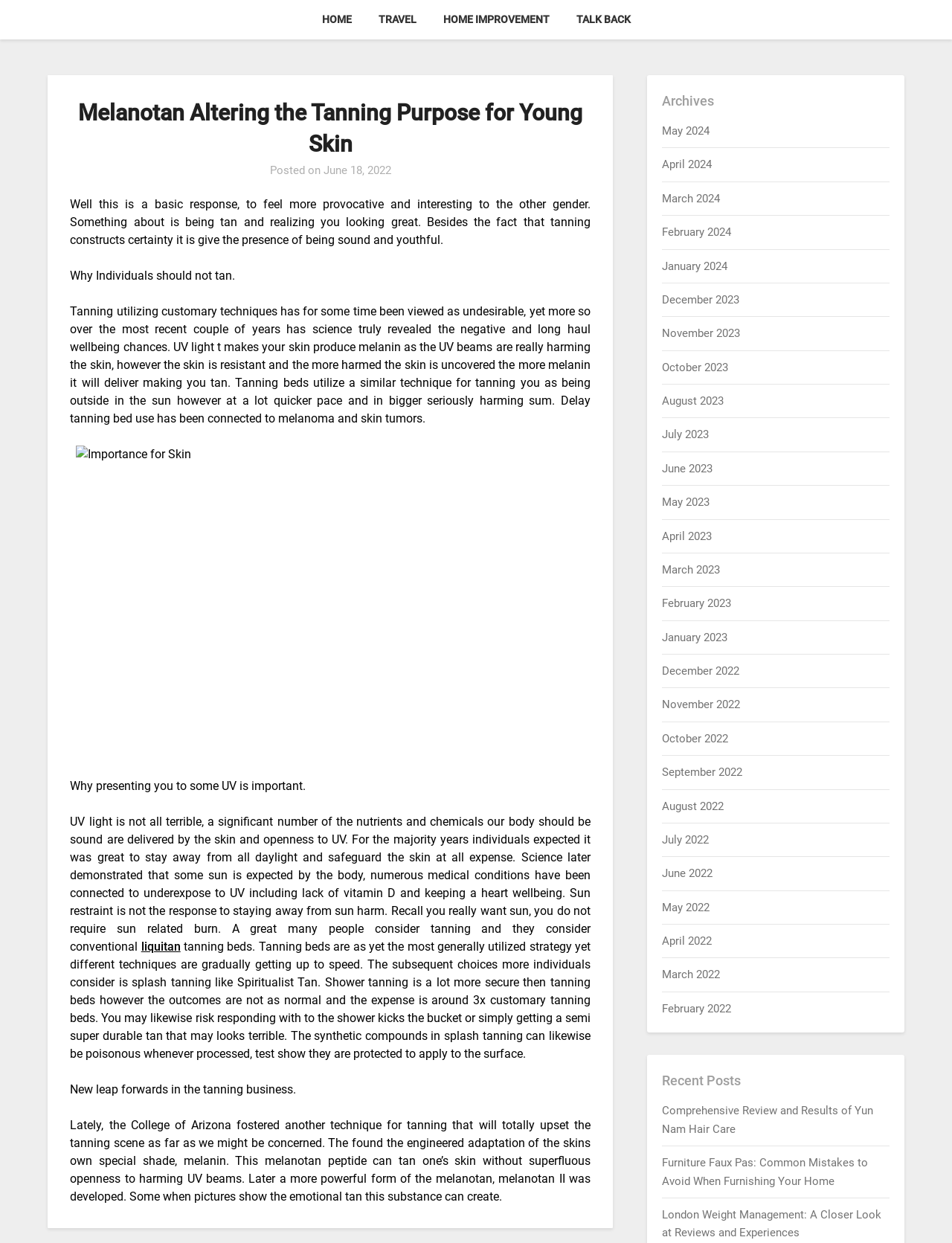What is the alternative to tanning beds?
Provide a detailed answer to the question, using the image to inform your response.

The webpage mentions that spray tanning is a safer alternative to tanning beds, although the results may not be as natural and the cost is around 3x that of tanning beds.